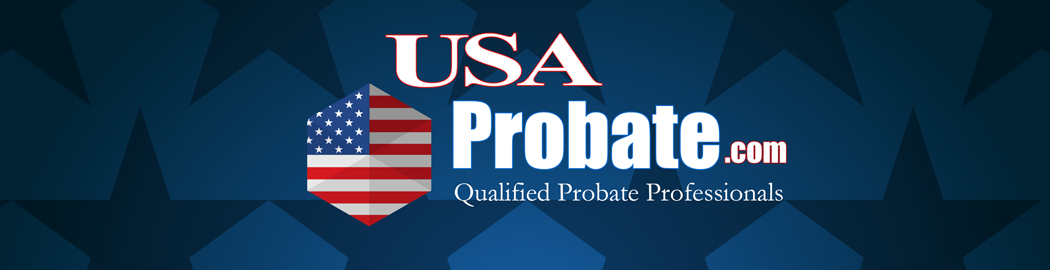Generate a detailed caption that describes the image.

The image features the logo of USA Probate, showcasing a professional and trustworthy brand in the field of estate planning and probate services. It includes a prominent red and white shield with an American flag design, symbolizing strength and patriotism. The text "USA Probate.com" is displayed prominently in white, emphasizing the company's focus on connecting individuals with qualified probate professionals. Below the logo, the tagline "Qualified Probate Professionals" communicates the company’s commitment to offering expert assistance in navigating the complexities of probate law. The background is a deep blue with star motifs, enhancing the logo's visibility and creating a strong visual impact that resonates with themes of reliability and professionalism in legal services.